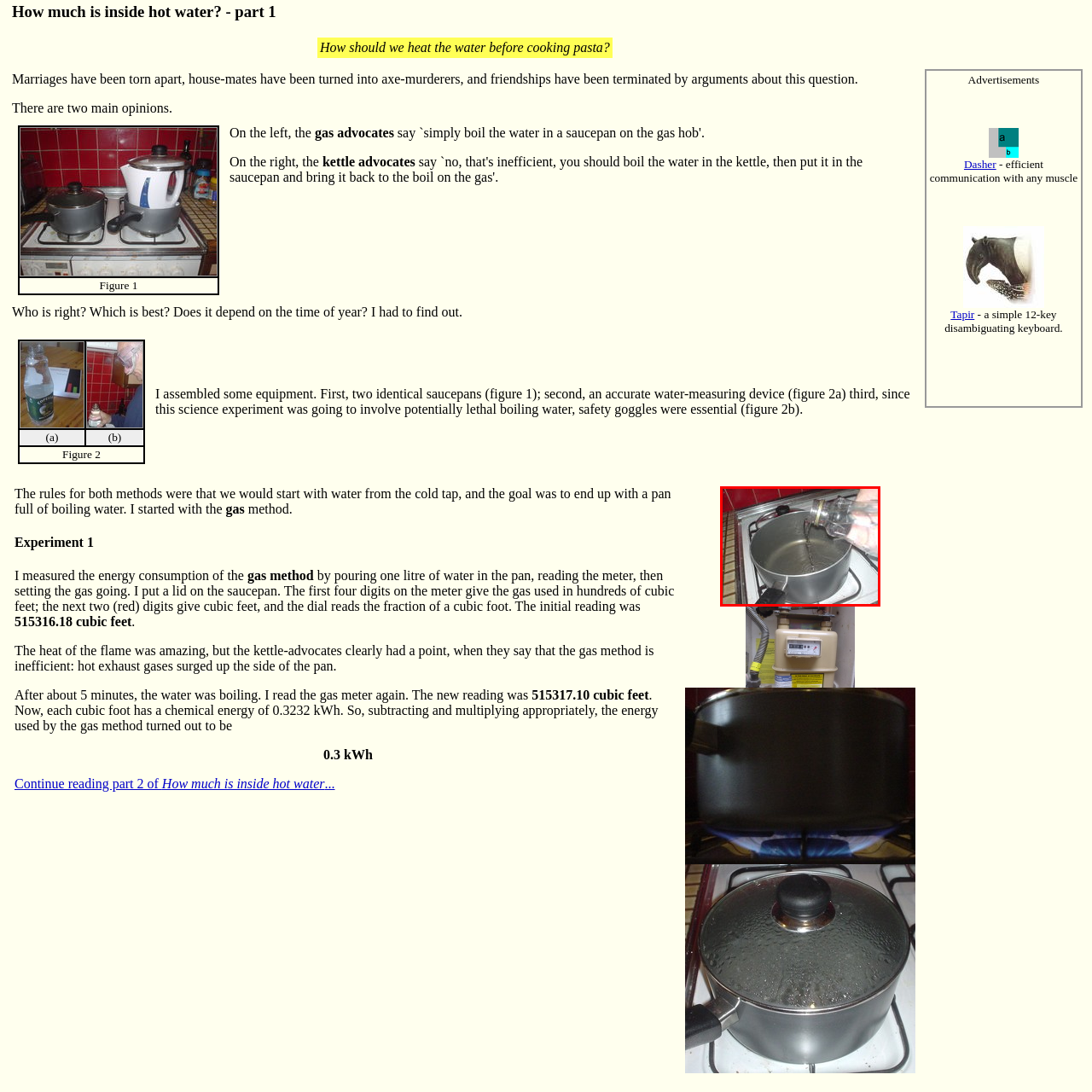Study the area of the image outlined in red and respond to the following question with as much detail as possible: What is the color of the wall in the kitchen?

The caption describes the kitchen background, mentioning a 'striking red wall', which indicates the prominent color of the wall.